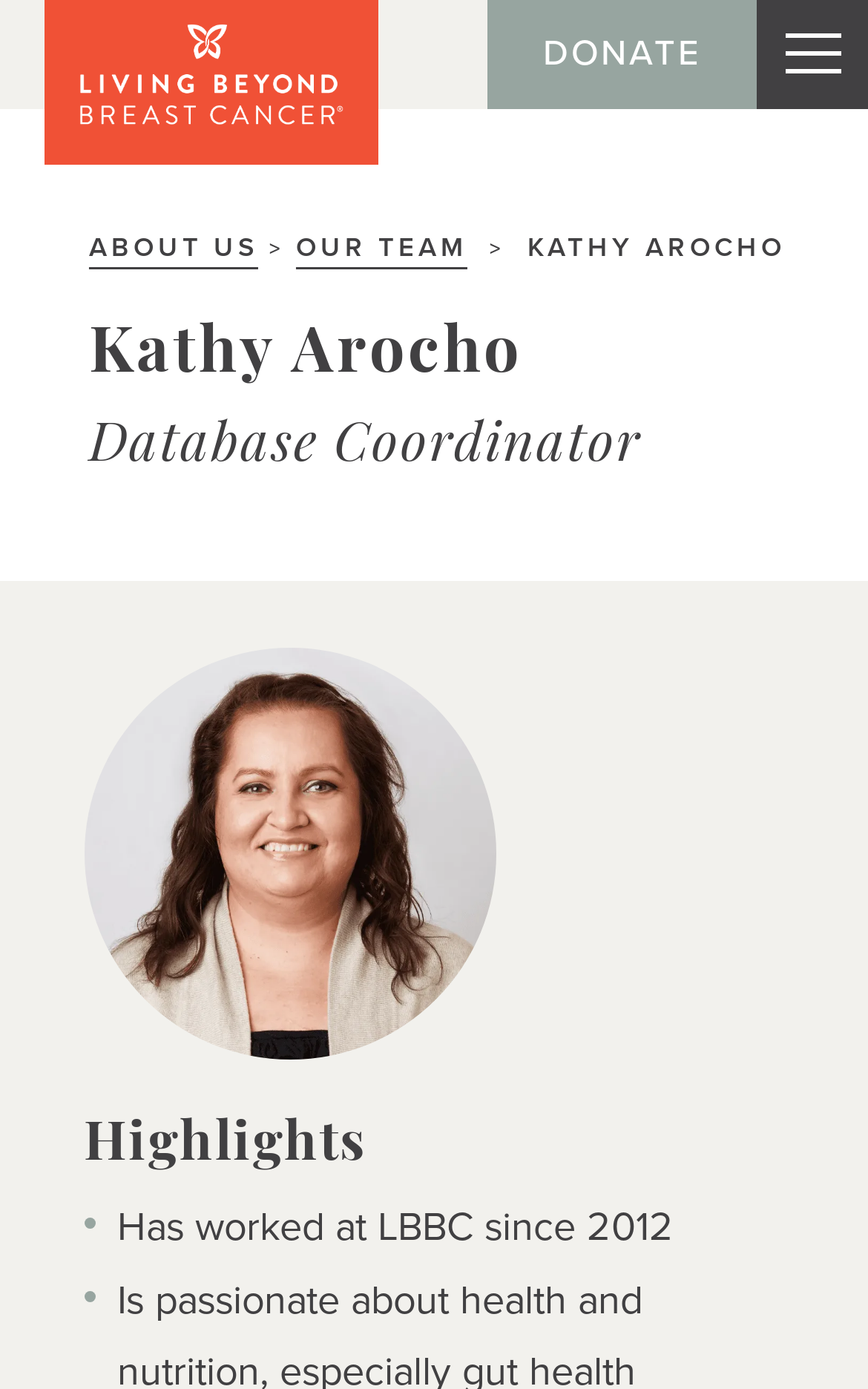What is the purpose of the 'DONATE' button?
Please provide a comprehensive answer based on the visual information in the image.

I found the answer by looking at the link element 'DONATE' which is located at the top of the page. This suggests that the purpose of the 'DONATE' button is to allow users to donate to LBBC.